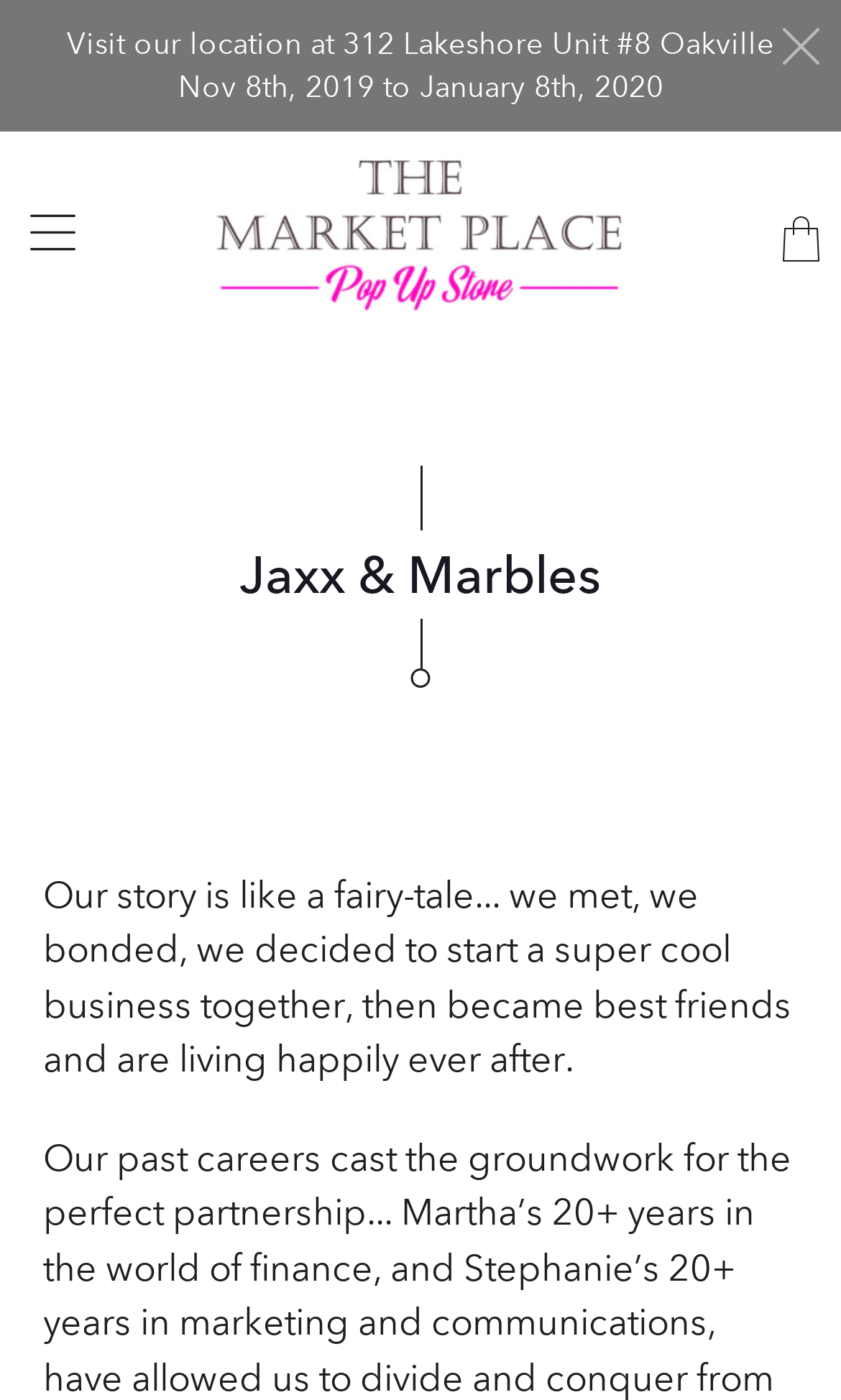What is the name of the business?
Please respond to the question with a detailed and well-explained answer.

The name of the business can be found in the heading element, which is a child of the root element and has the text 'Jaxx & Marbles'.